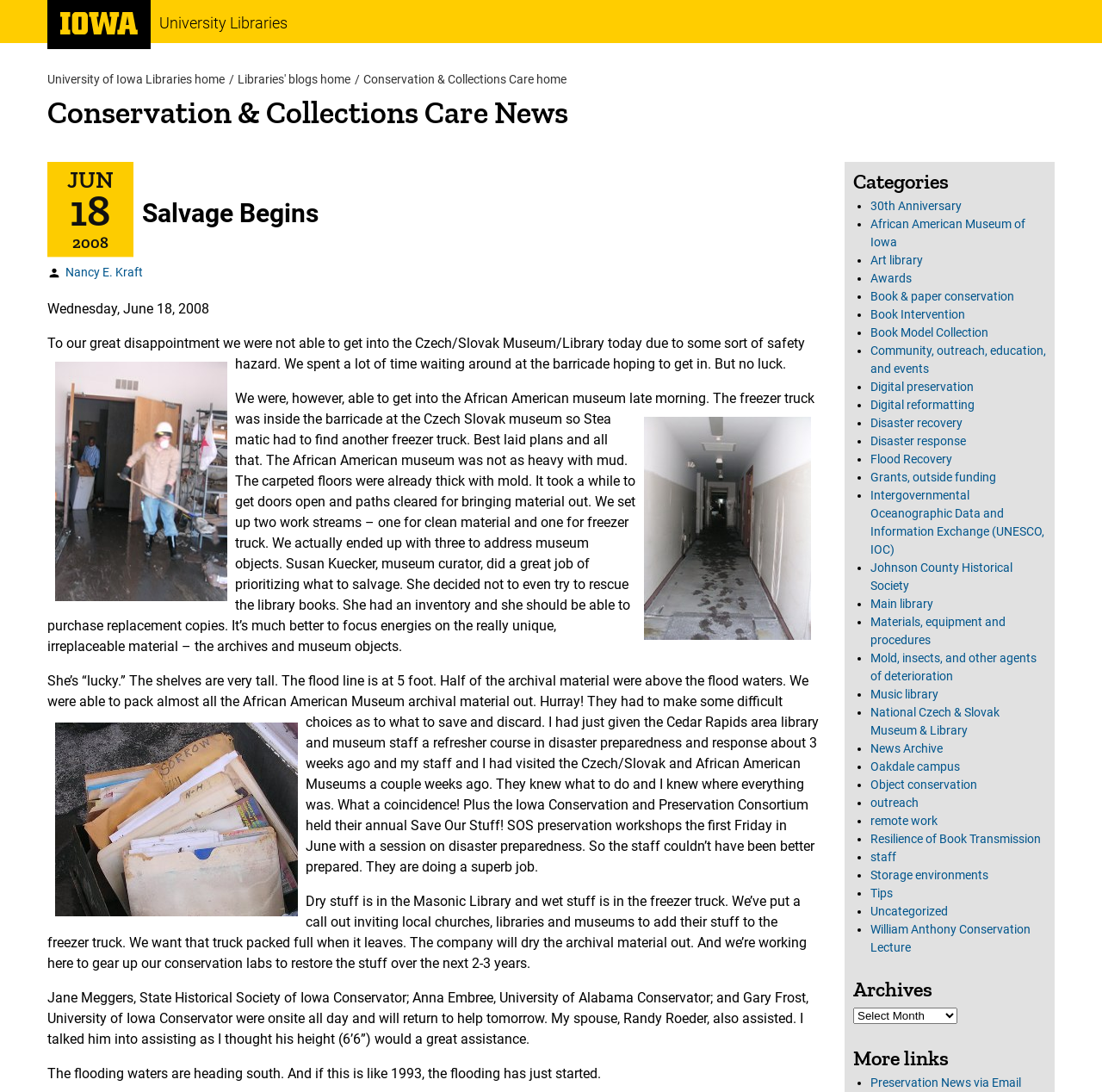Who is the museum curator mentioned in the blog post?
Please answer the question with as much detail as possible using the screenshot.

The answer can be found in the blog post content, where it is mentioned that 'Susan Kuecker, museum curator, did a great job of prioritizing what to salvage.'